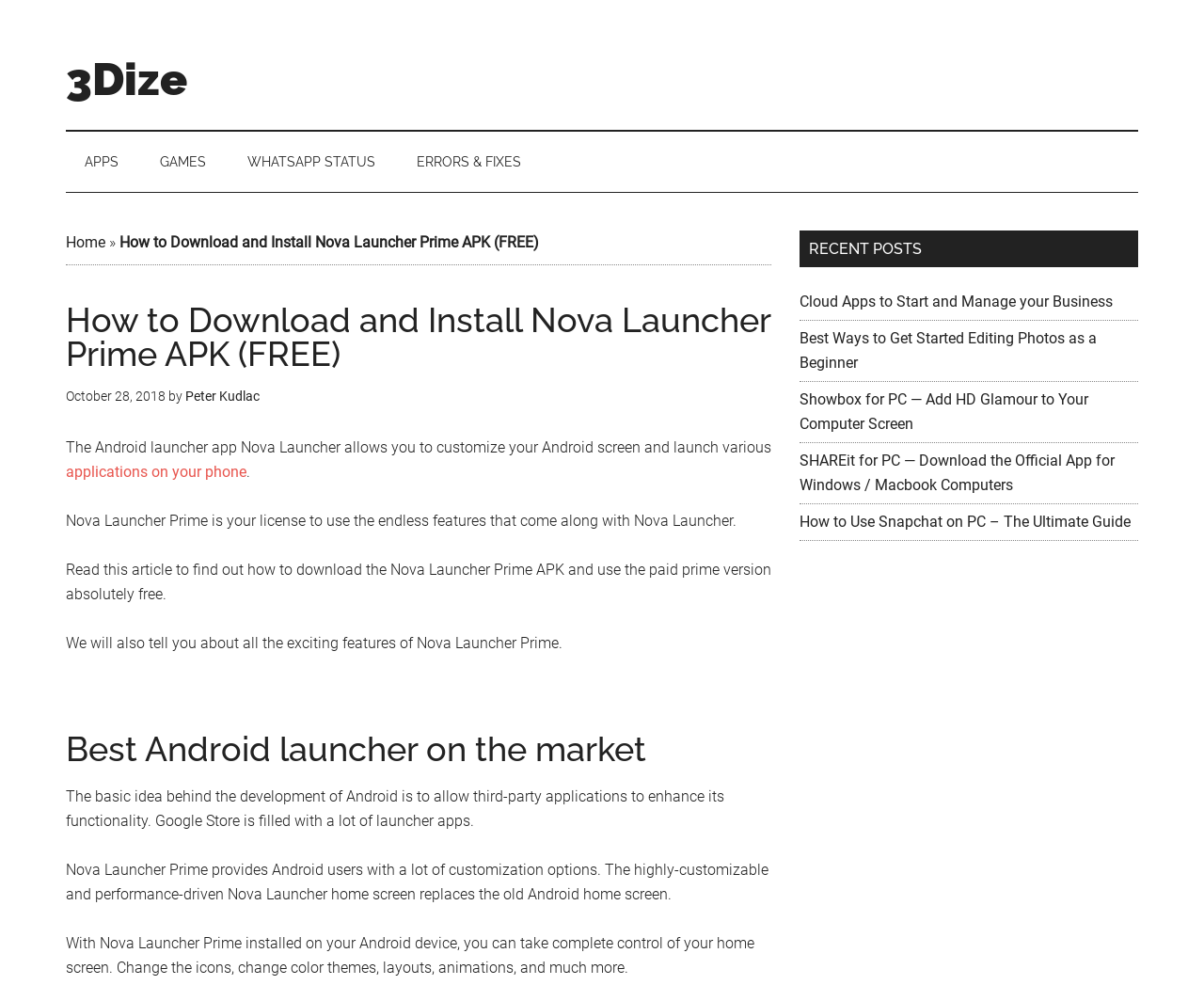Offer a meticulous caption that includes all visible features of the webpage.

This webpage is about downloading and installing Nova Launcher Prime APK on an Android device. At the top, there are four "Skip to" links, followed by a link to the website "3Dize" and a secondary navigation menu with links to "APPS", "GAMES", "WHATSAPP STATUS", "ERRORS & FIXES", and "Home". 

Below the navigation menu, there is a heading that reads "How to Download and Install Nova Launcher Prime APK (FREE)" with a timestamp "October 28, 2018" and the author's name "Peter Kudlac". 

The main content of the webpage is divided into several sections. The first section explains what Nova Launcher is and its features. It mentions that Nova Launcher Prime provides Android users with a lot of customization options, allowing them to take complete control of their home screen.

To the right of the main content, there is a primary sidebar with a heading "RECENT POSTS" and several links to recent articles, including "Cloud Apps to Start and Manage your Business", "Best Ways to Get Started Editing Photos as a Beginner", and more.